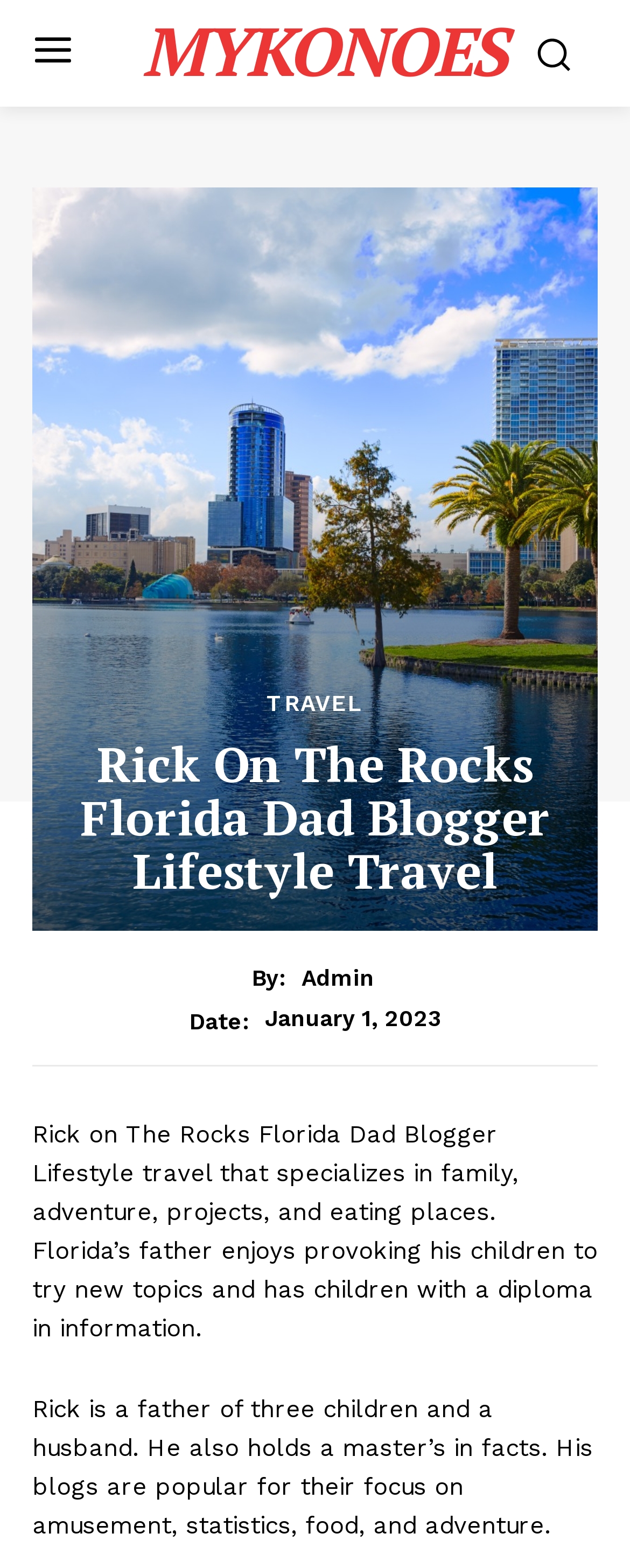Identify the text that serves as the heading for the webpage and generate it.

Rick On The Rocks Florida Dad Blogger Lifestyle Travel